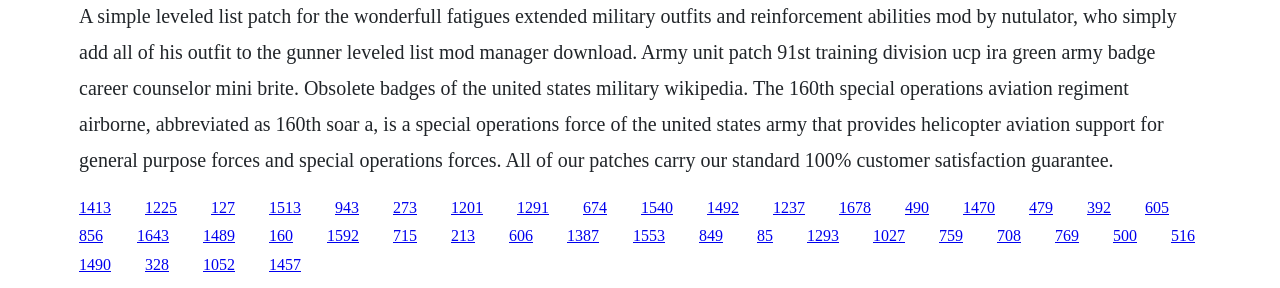Answer the question below in one word or phrase:
How many links are on this webpage?

30